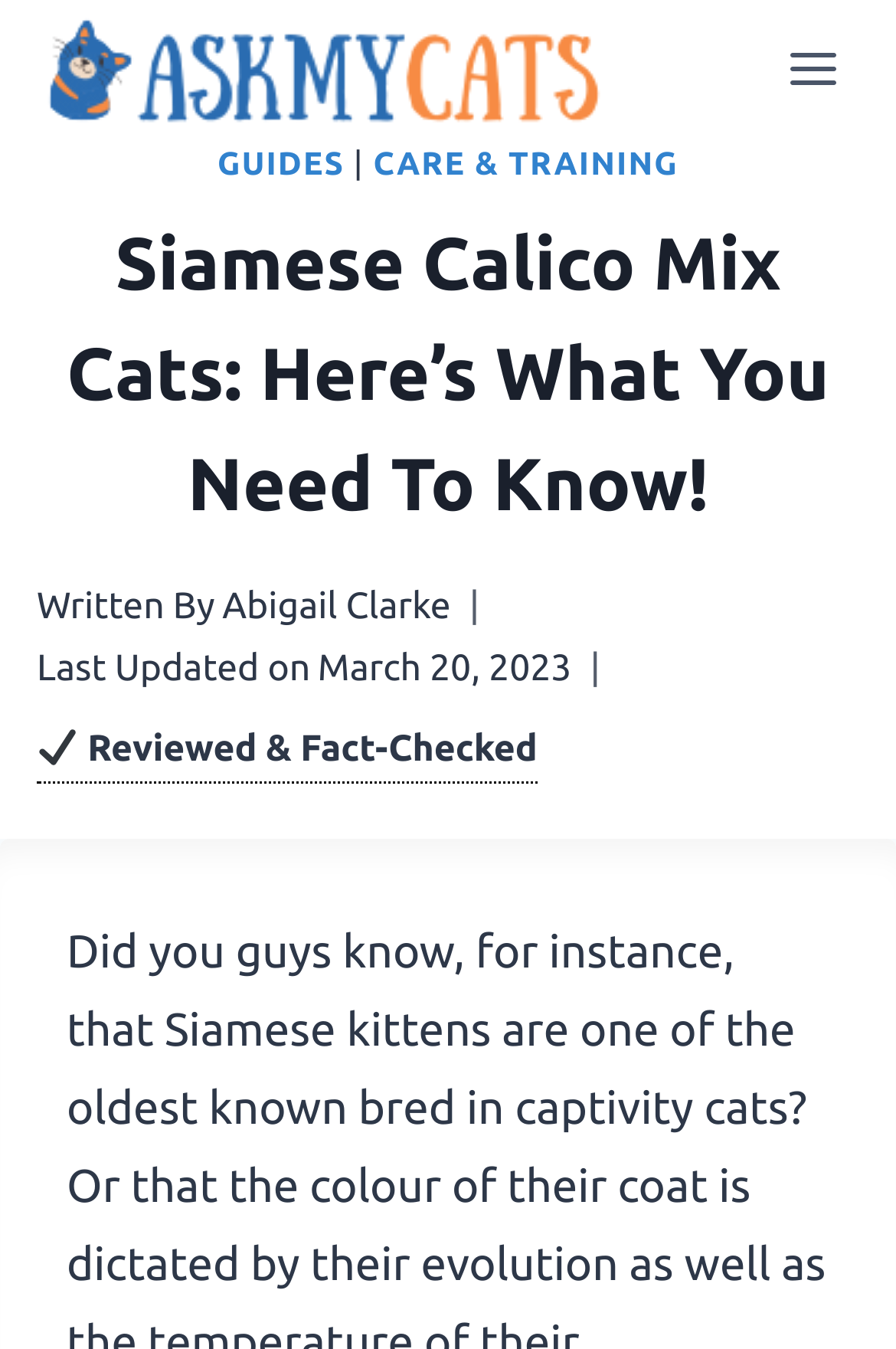Refer to the image and offer a detailed explanation in response to the question: What is the category of the article?

I found the category by looking at the link elements at the top of the page and finding the one that says 'GUIDES', which is likely the category of the article.